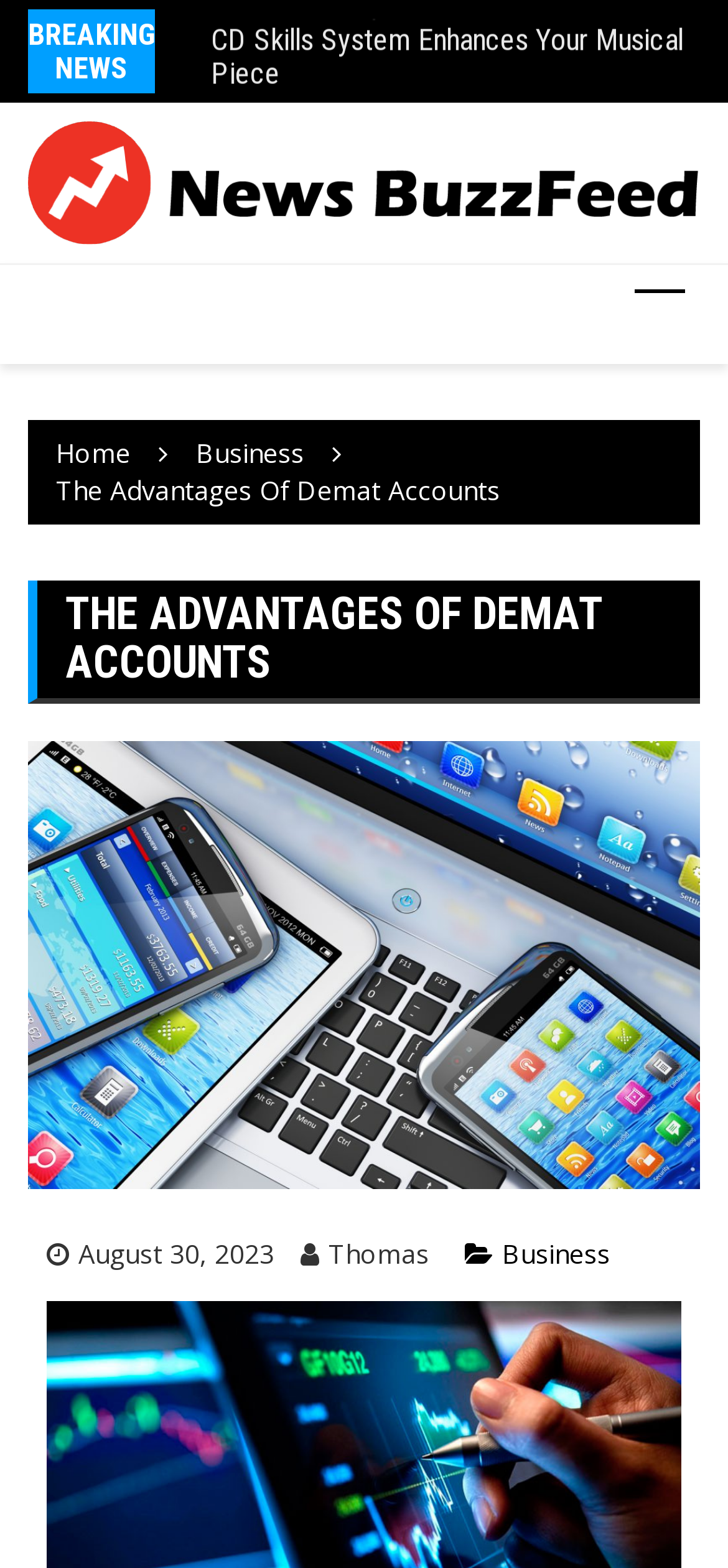What is the topic of the article 'THE ADVANTAGES OF DEMAT ACCOUNTS'?
Answer the question with just one word or phrase using the image.

Business